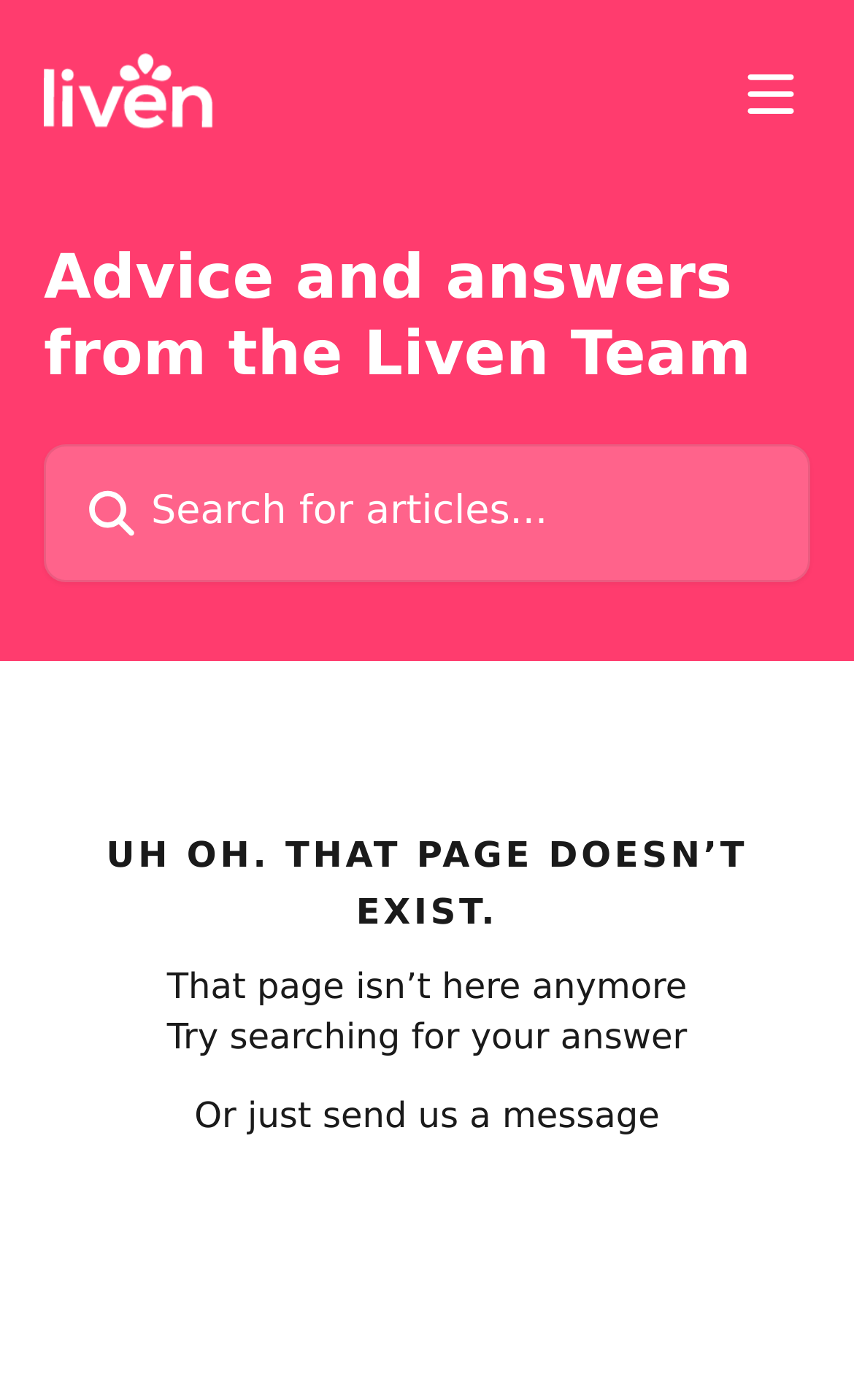Generate a detailed explanation of the webpage's features and information.

The webpage is the Liven Help Centre, which appears to be a support or FAQ page. At the top, there is a header section that spans the entire width of the page. Within this section, there is a link to the Liven Help Centre, accompanied by an image, positioned on the left side. On the right side of the header, there is a button to open a menu, accompanied by an image. Below the link and button, there is a heading that reads "Advice and answers from the Liven Team". 

Below the header, there is a search bar, which is a textbox where users can input their queries. The search bar is accompanied by a small image on its left side. 

The main content of the page appears to be an error message, indicating that the page the user was trying to access does not exist. This message is displayed prominently in the middle of the page, with the text "UH OH. THAT PAGE DOESN’T EXIST." in a larger font size. 

Below the error message, there is a heading that reads "That page isn’t here anymore". Following this heading, there are two paragraphs of text, the first suggesting that the user try searching for their answer, and the second suggesting that the user send a message to the support team.